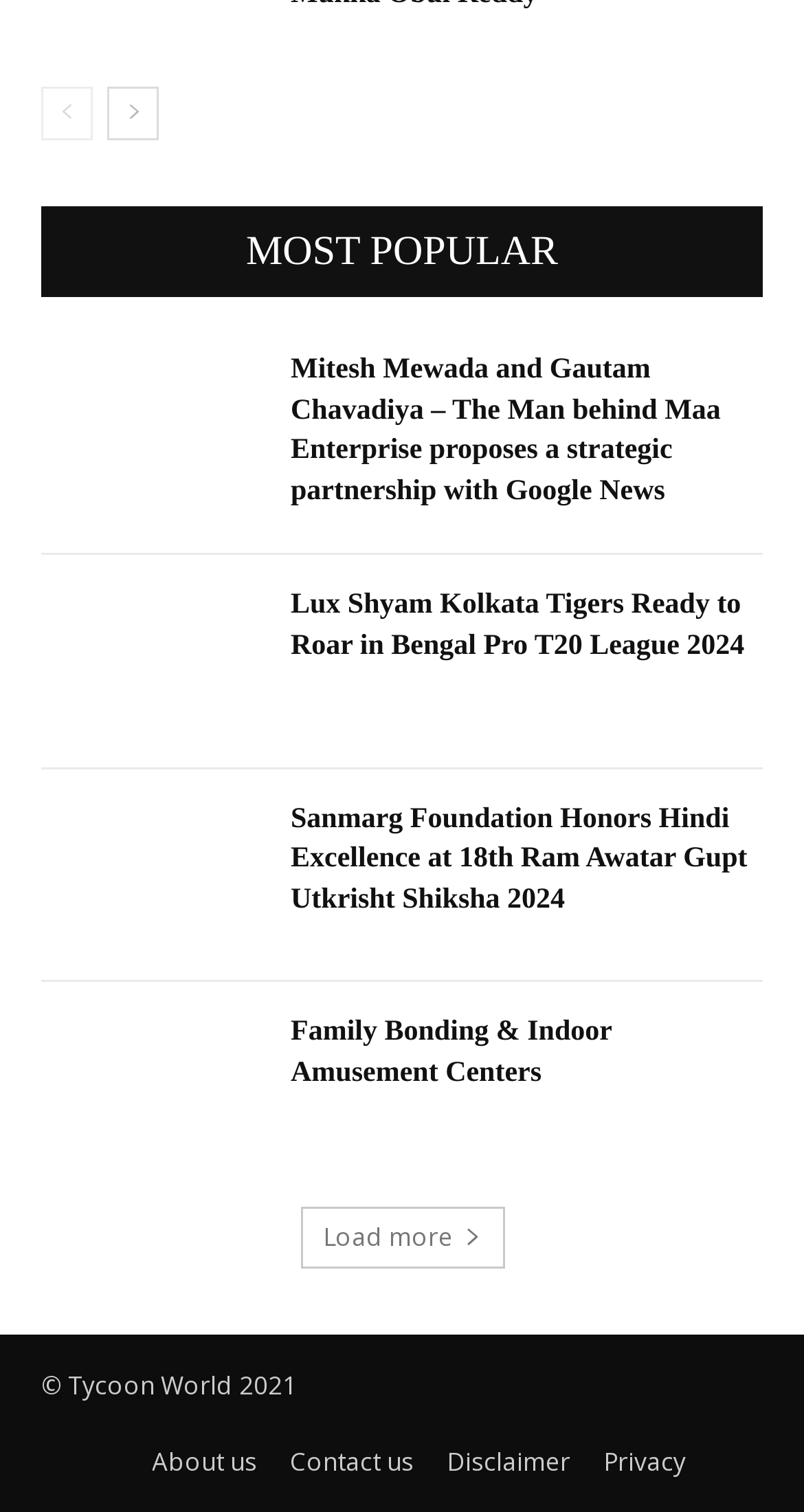Please locate the bounding box coordinates of the element's region that needs to be clicked to follow the instruction: "go to previous page". The bounding box coordinates should be provided as four float numbers between 0 and 1, i.e., [left, top, right, bottom].

[0.051, 0.057, 0.115, 0.093]